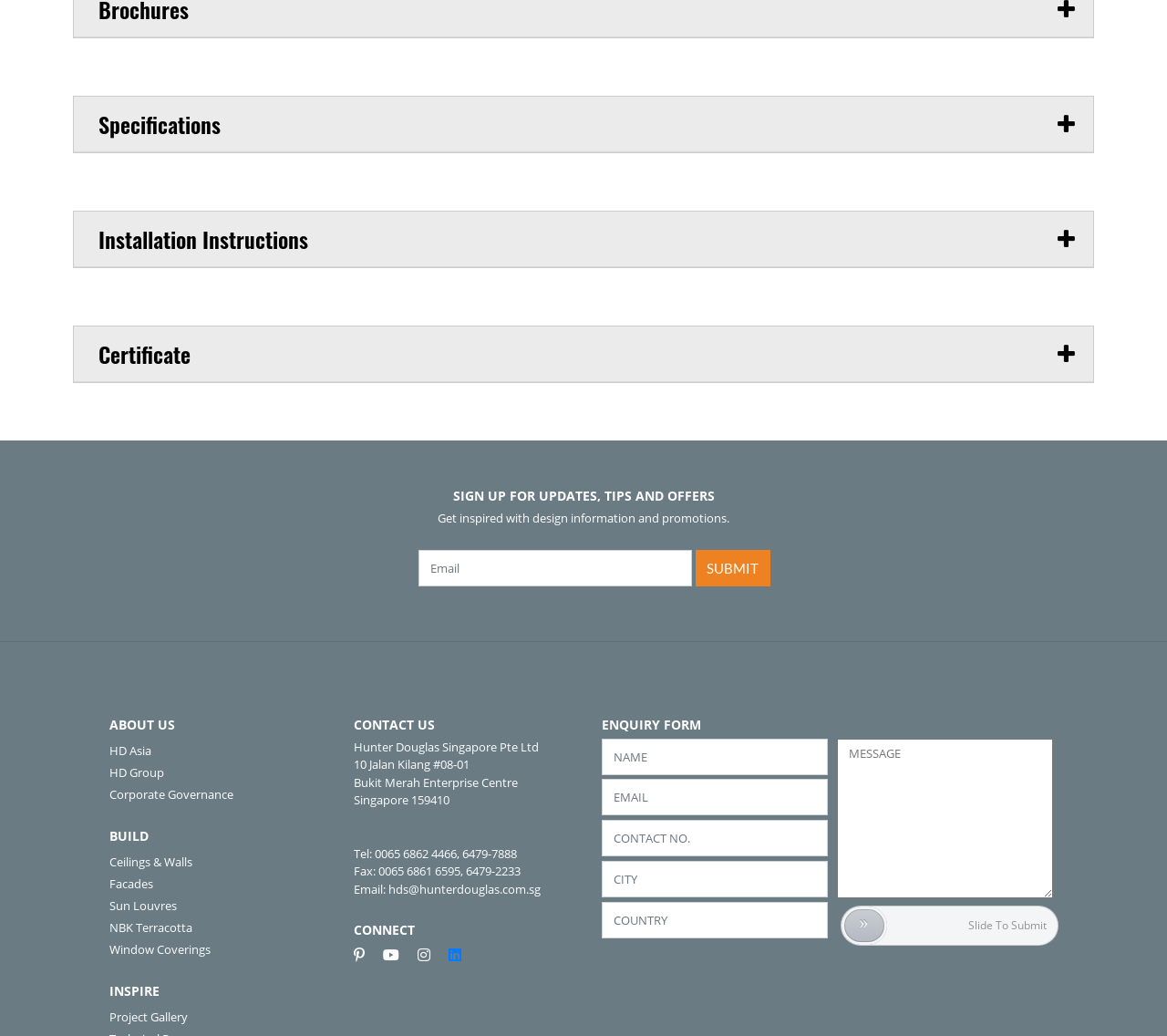Specify the bounding box coordinates of the area to click in order to execute this command: 'Click the SUBMIT button'. The coordinates should consist of four float numbers ranging from 0 to 1, and should be formatted as [left, top, right, bottom].

[0.596, 0.531, 0.66, 0.566]